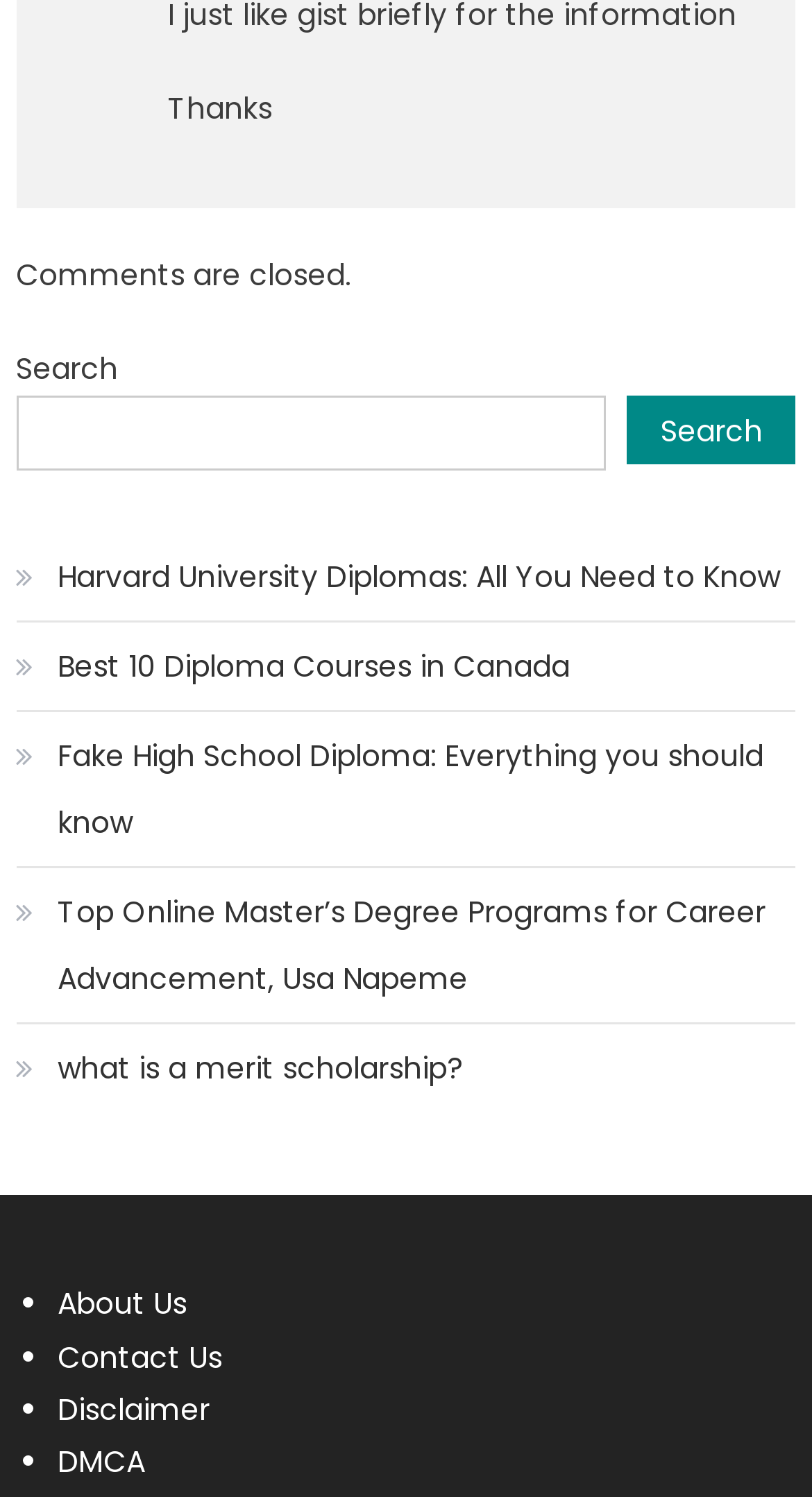Determine the bounding box coordinates of the region to click in order to accomplish the following instruction: "View Disclaimer". Provide the coordinates as four float numbers between 0 and 1, specifically [left, top, right, bottom].

[0.071, 0.927, 0.258, 0.955]